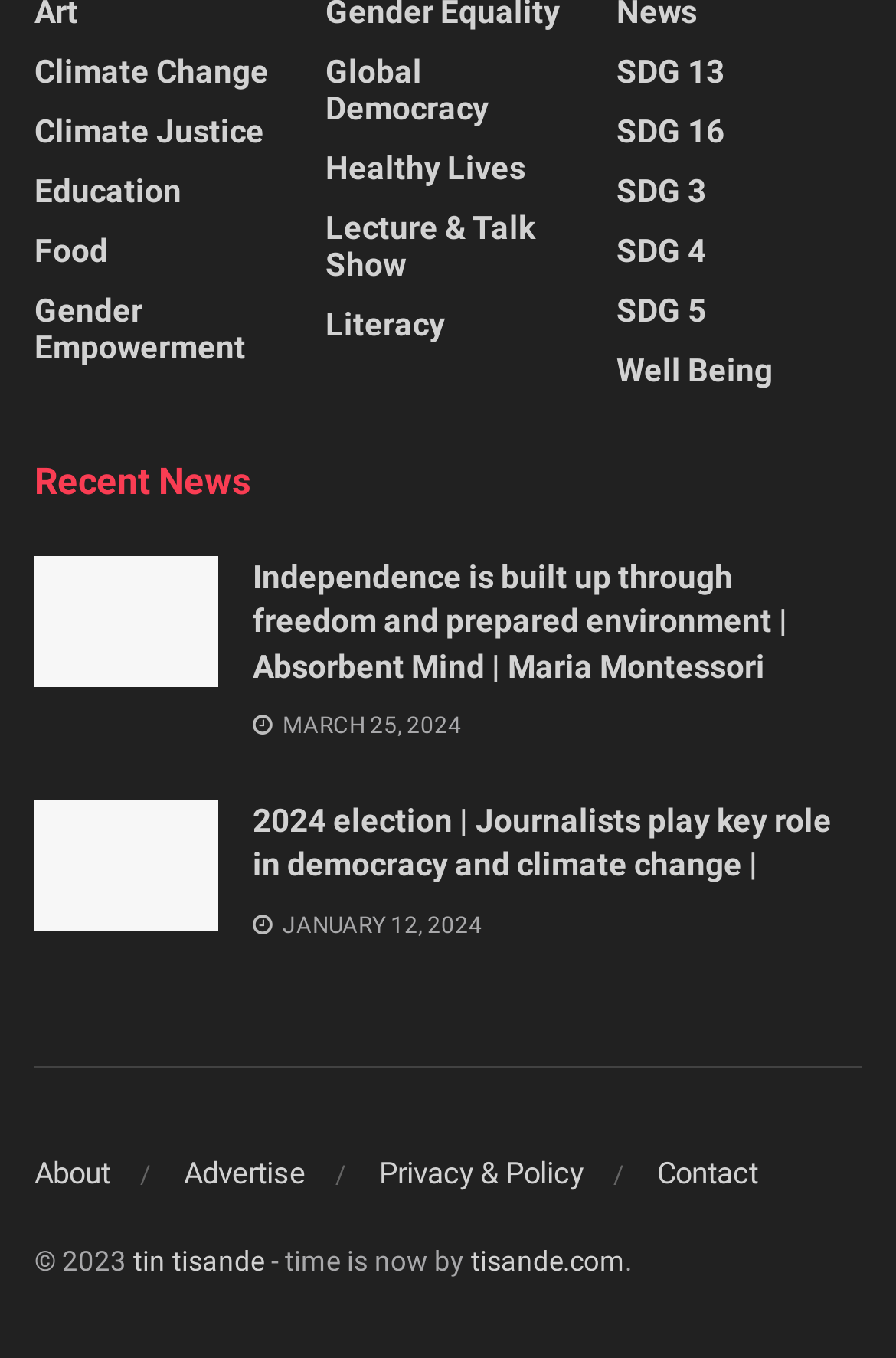Using the description: "lecture & talk show", identify the bounding box of the corresponding UI element in the screenshot.

[0.363, 0.147, 0.637, 0.202]